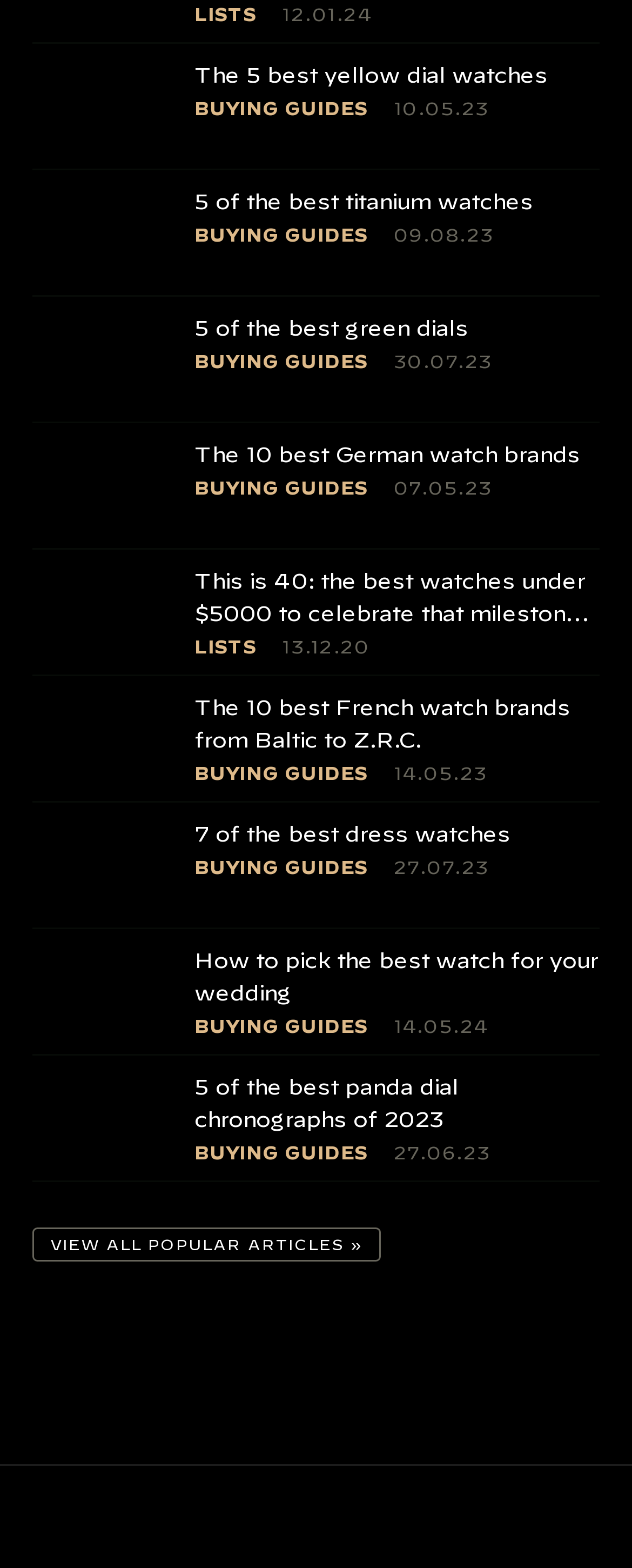Using the description "All Brooms Product", predict the bounding box of the relevant HTML element.

None